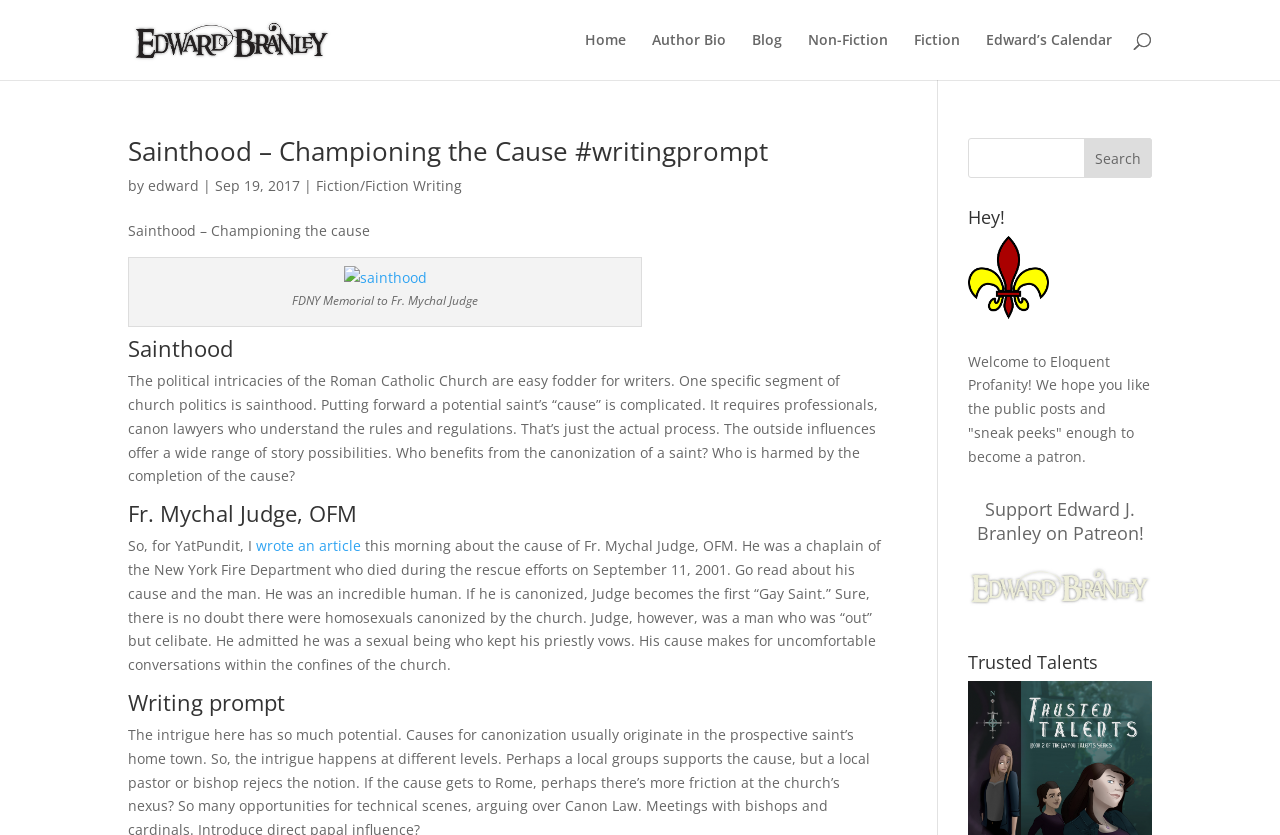Please pinpoint the bounding box coordinates for the region I should click to adhere to this instruction: "Read the article about Sainthood".

[0.1, 0.159, 0.6, 0.202]